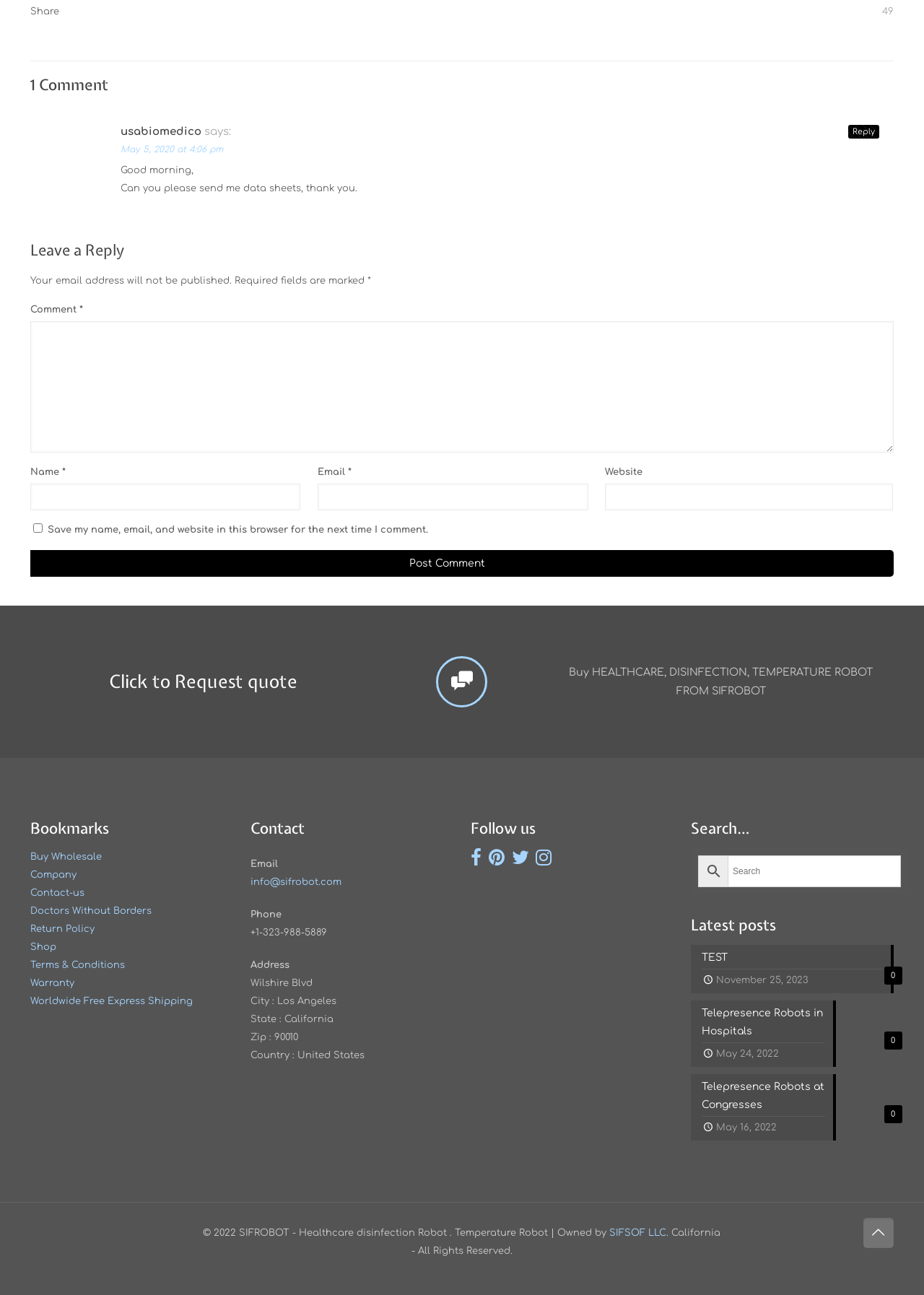Find and specify the bounding box coordinates that correspond to the clickable region for the instruction: "Click the 'Post Comment' button".

[0.002, 0.425, 0.967, 0.446]